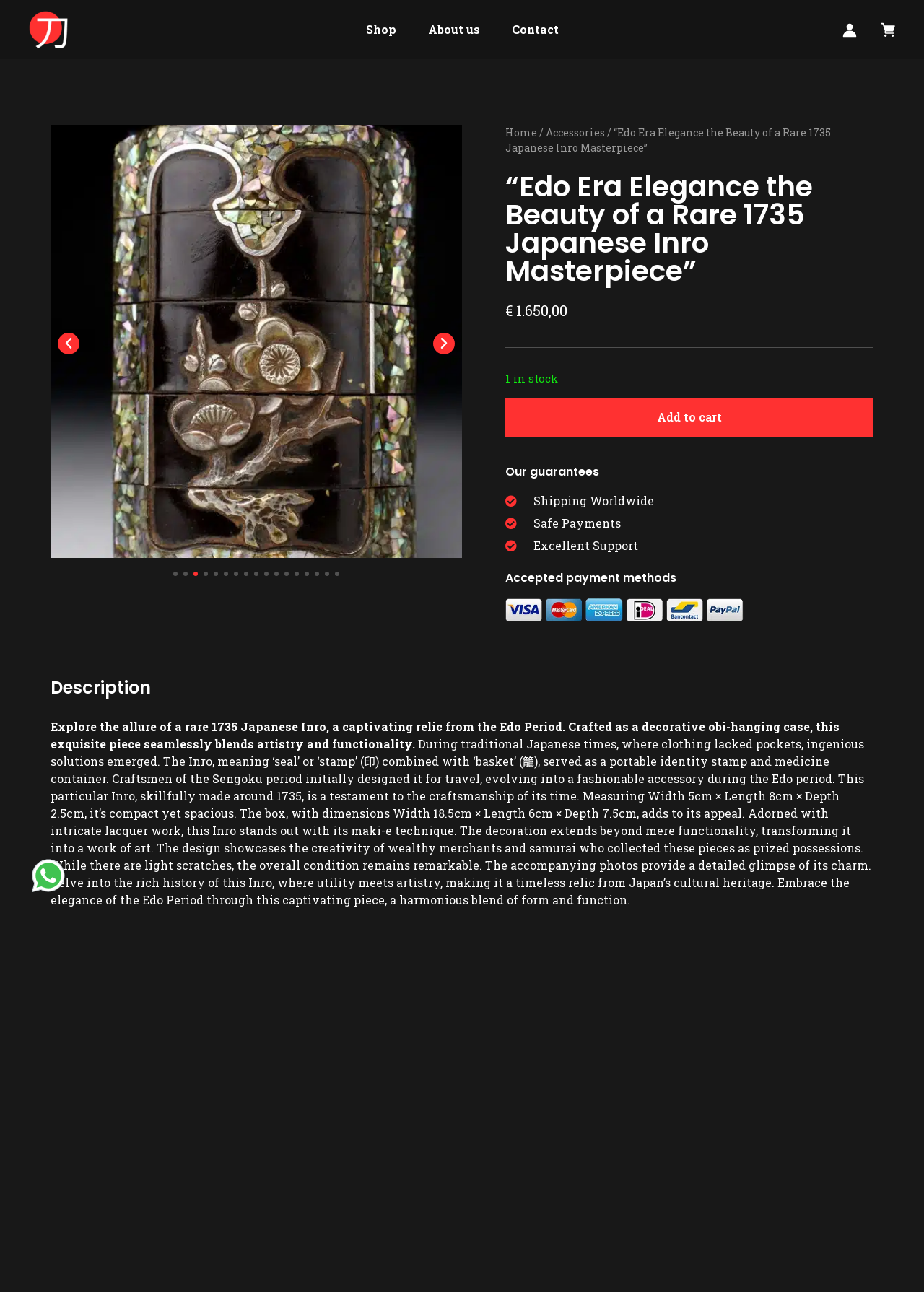Use a single word or phrase to respond to the question:
What is the price of the Japanese Inro?

€1,650.00